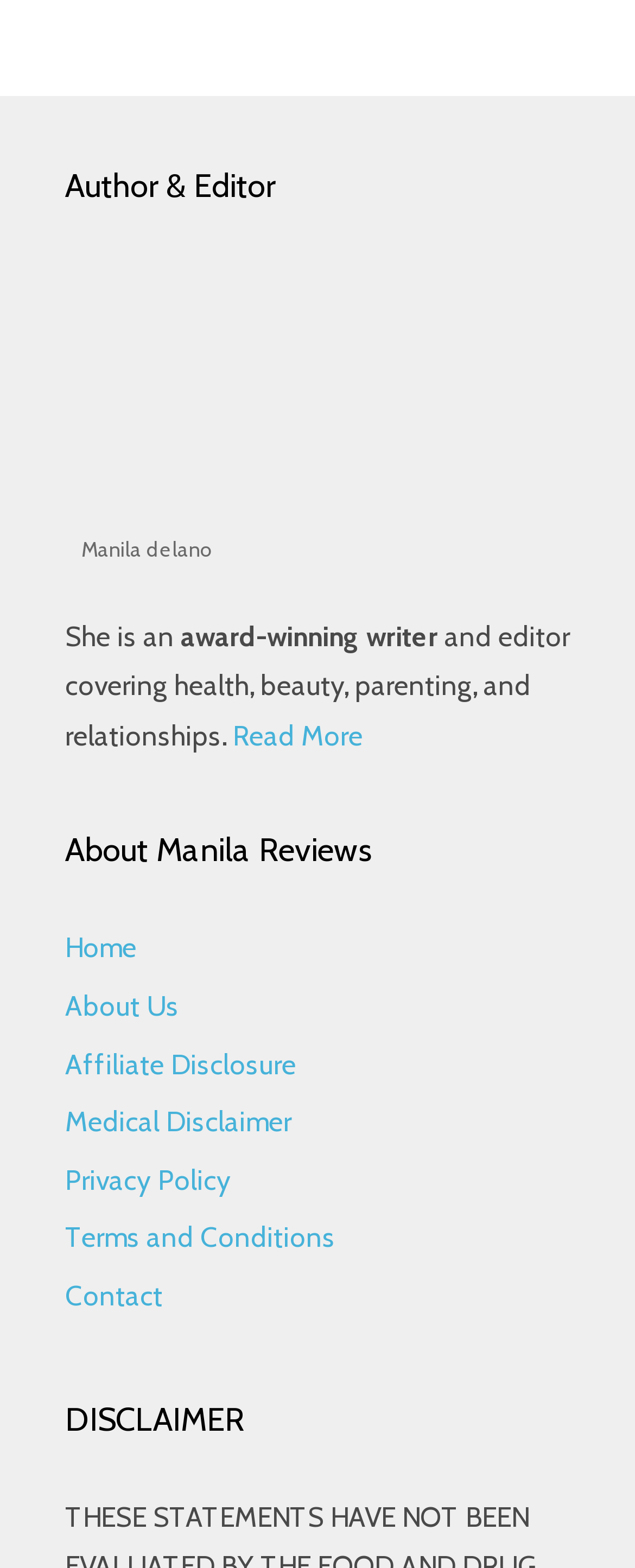Please find the bounding box coordinates of the element's region to be clicked to carry out this instruction: "Contact the website".

[0.103, 0.816, 0.256, 0.837]